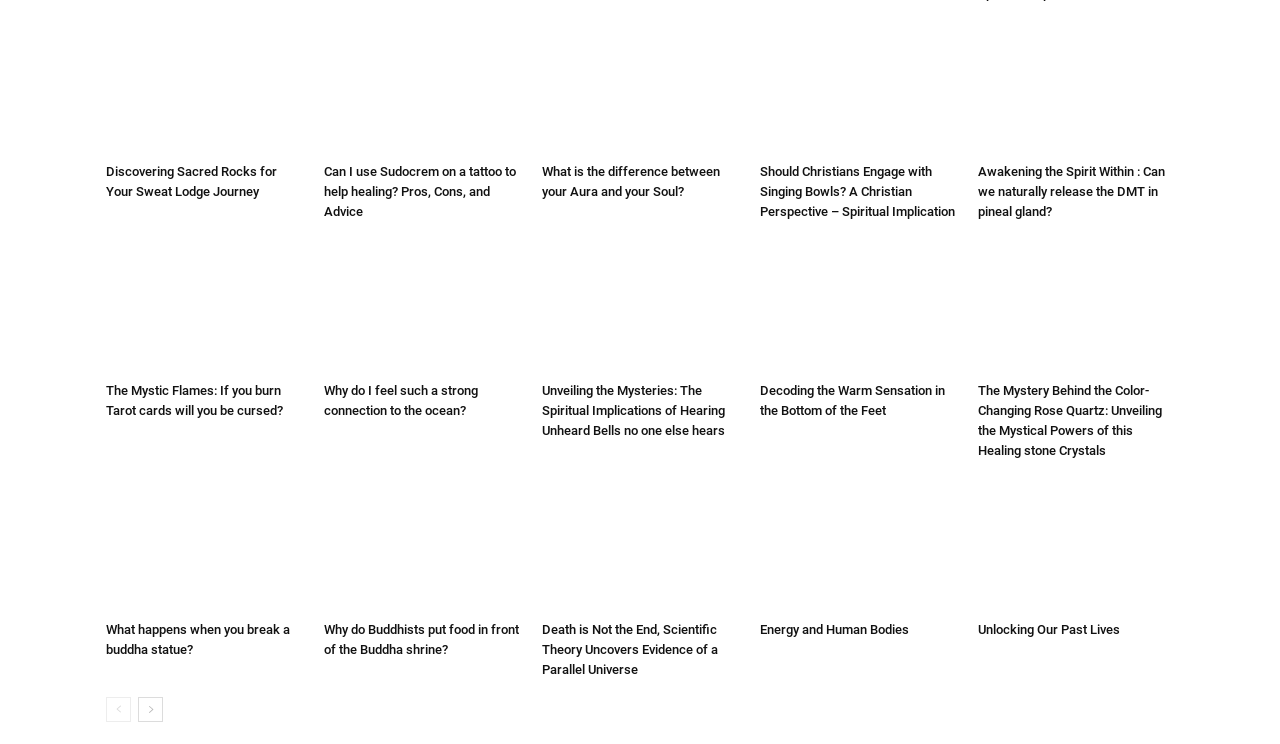How many articles are on this page?
From the details in the image, answer the question comprehensively.

I counted the number of headings on the page, and there are 20 of them, each corresponding to a separate article.